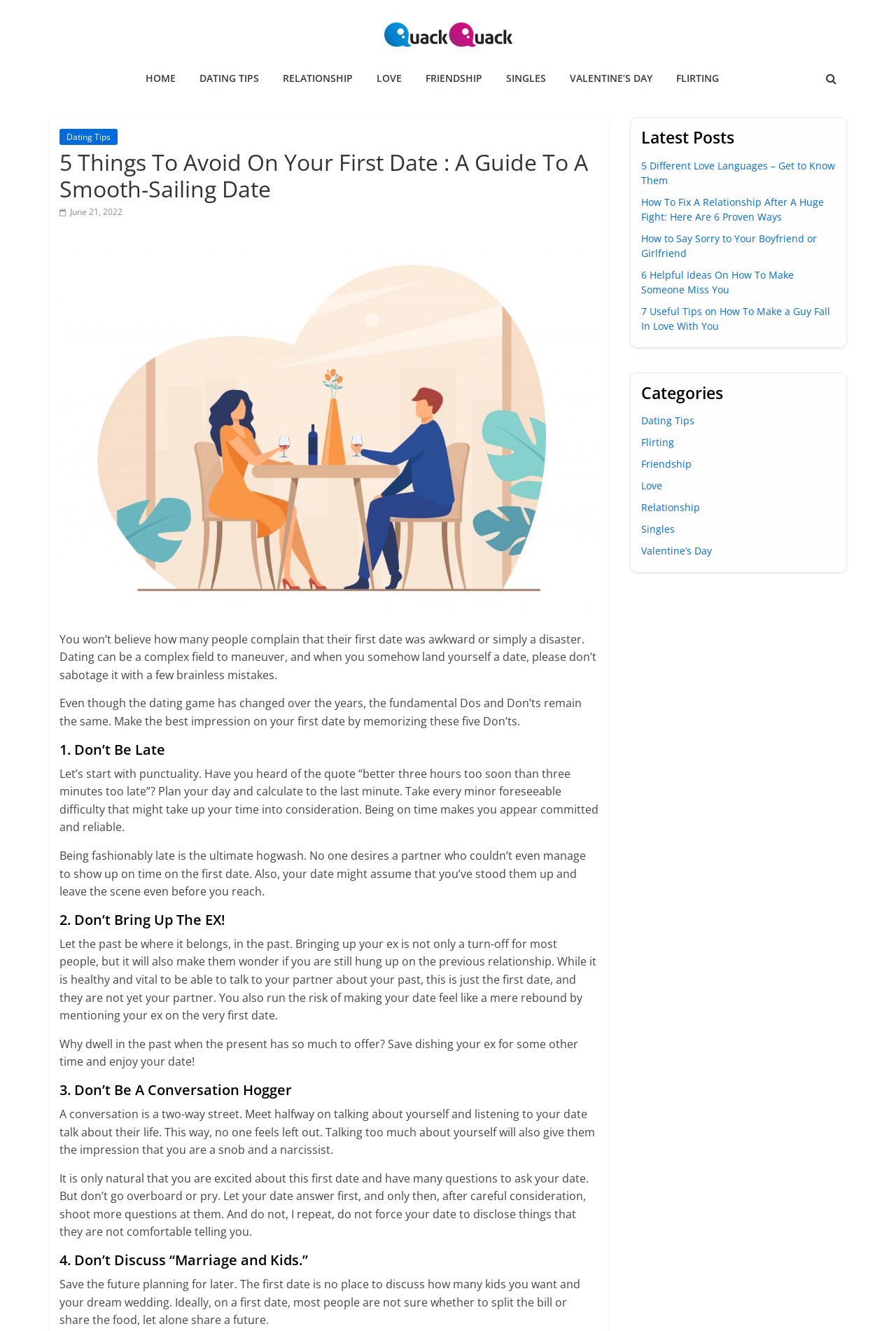Please use the details from the image to answer the following question comprehensively:
What is the date of the article '5 Things To Avoid On Your First Date'?

The date of the article '5 Things To Avoid On Your First Date' is mentioned as 'June 21, 2022', which is located below the heading of the article.